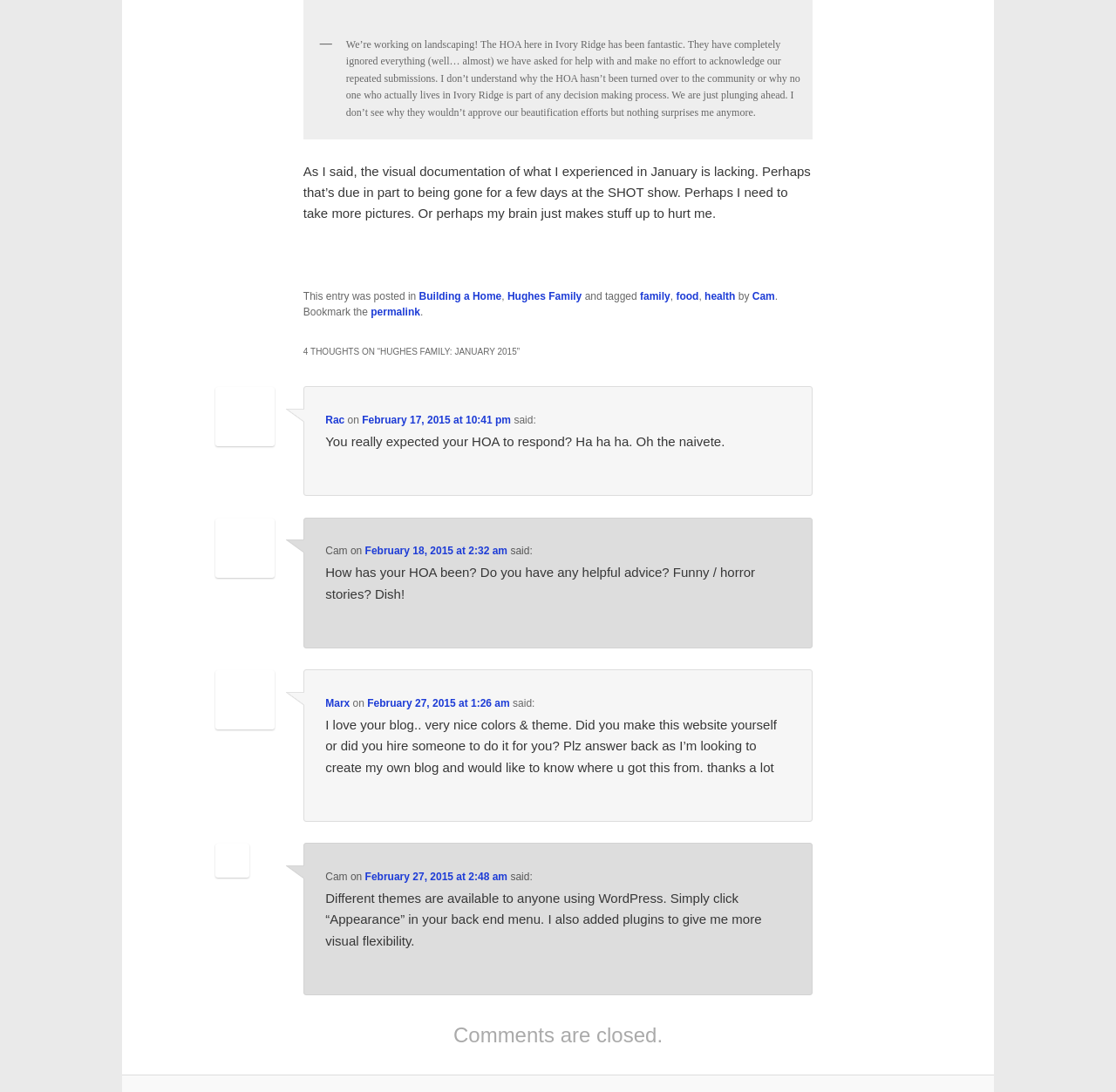Please identify the coordinates of the bounding box for the clickable region that will accomplish this instruction: "Click on the 'February 17, 2015 at 10:41 pm' link".

[0.324, 0.379, 0.458, 0.39]